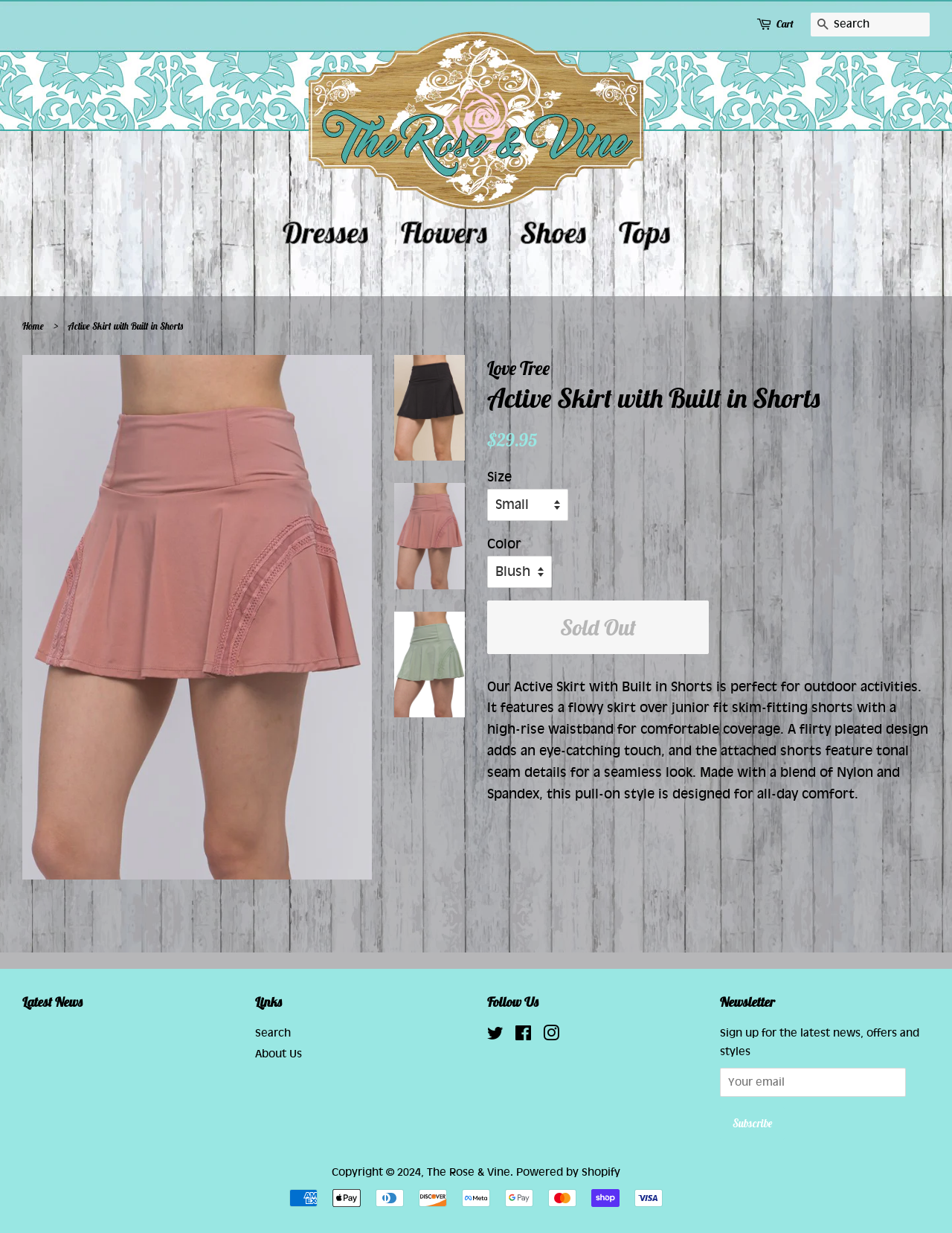Using the webpage screenshot and the element description parent_node: Search aria-label="Search" name="q" placeholder="Search", determine the bounding box coordinates. Specify the coordinates in the format (top-left x, top-left y, bottom-right x, bottom-right y) with values ranging from 0 to 1.

[0.852, 0.01, 0.977, 0.029]